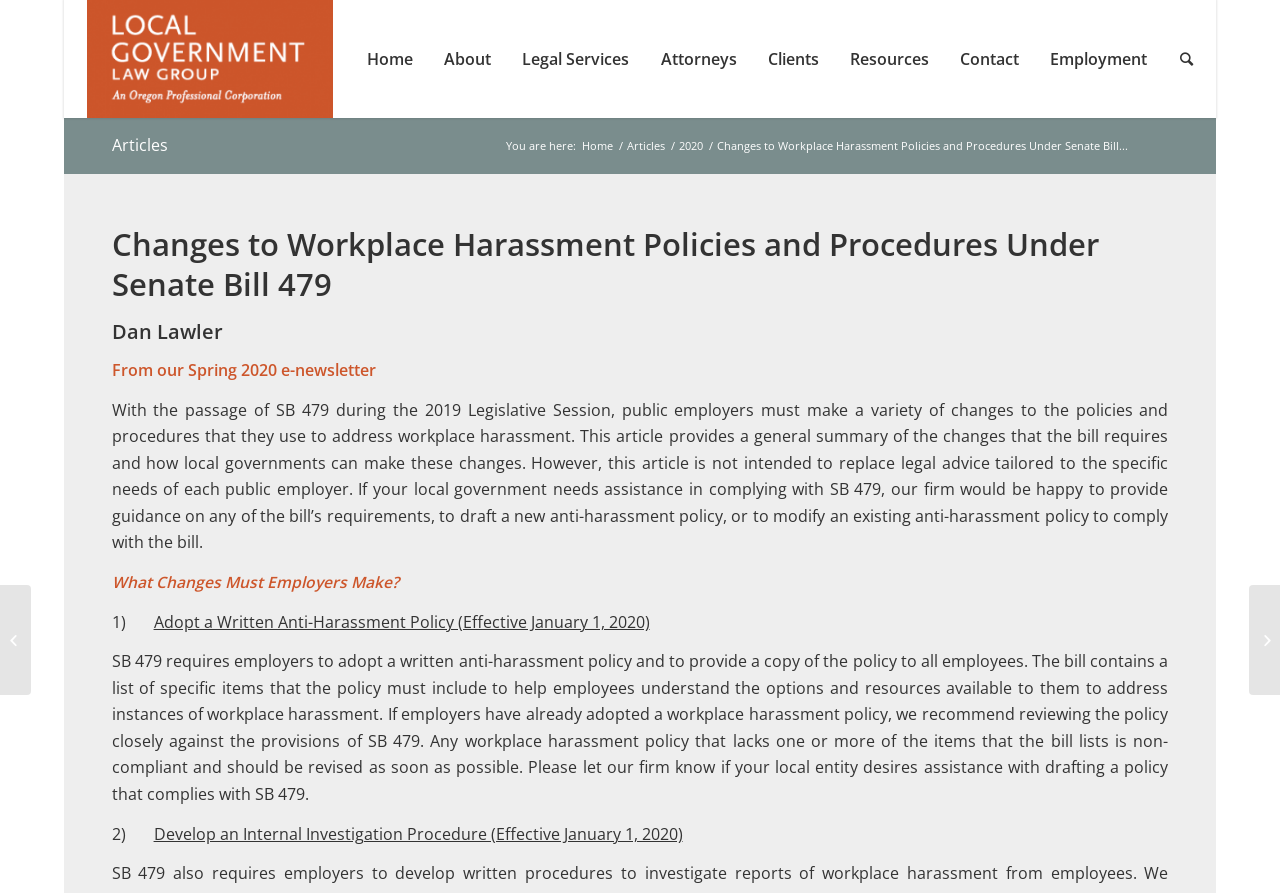How many changes must employers make according to the article?
Look at the image and provide a detailed response to the question.

The article mentions that employers must make two changes, which are adopting a written anti-harassment policy and developing an internal investigation procedure, as described in the sections 'What Changes Must Employers Make?' and the subsequent subsections.